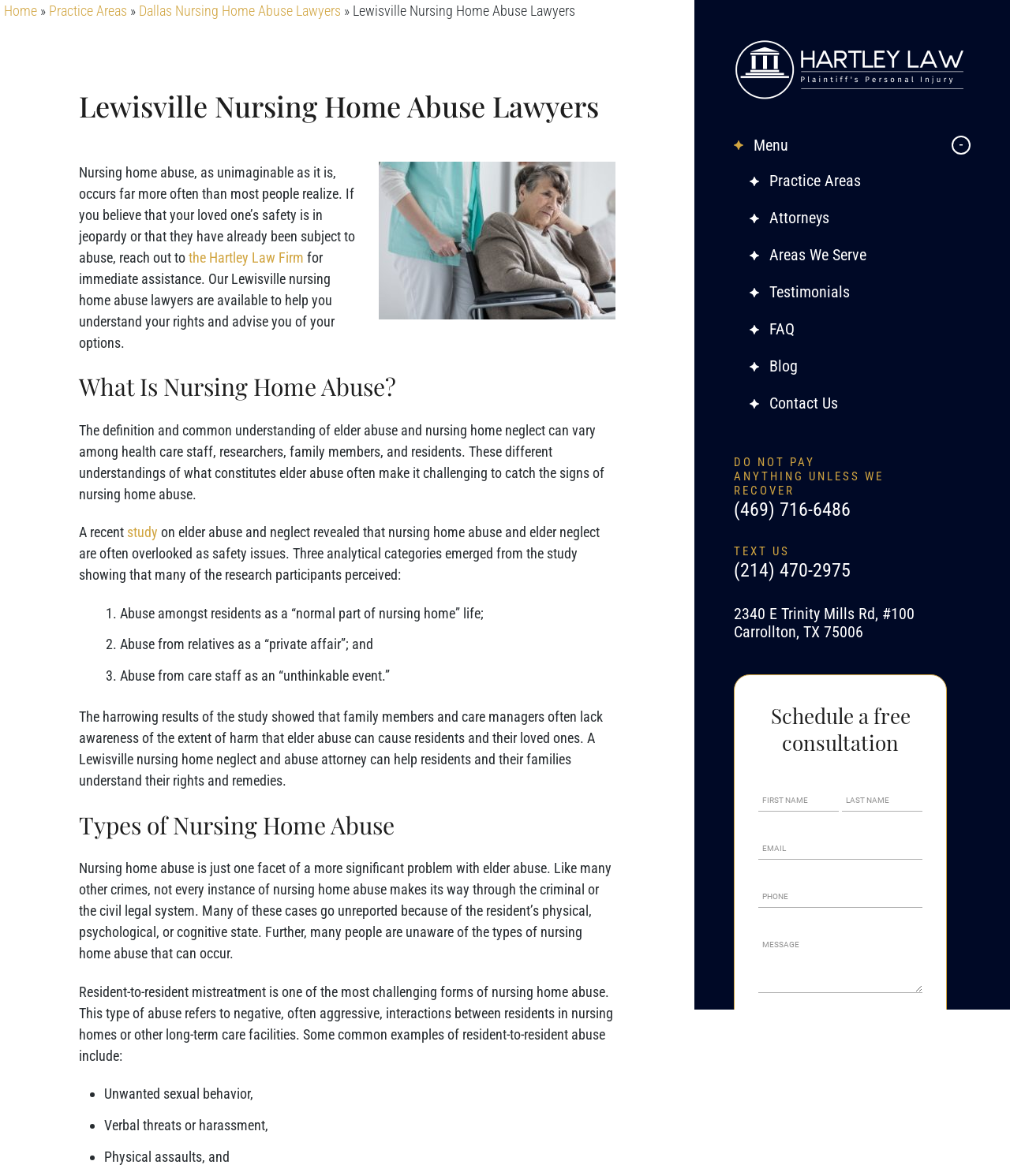Can you give a comprehensive explanation to the question given the content of the image?
What is the address of the law firm?

The address of the law firm can be found at the bottom of the webpage, below the contact information, which includes the street address, suite number, city, state, and zip code.